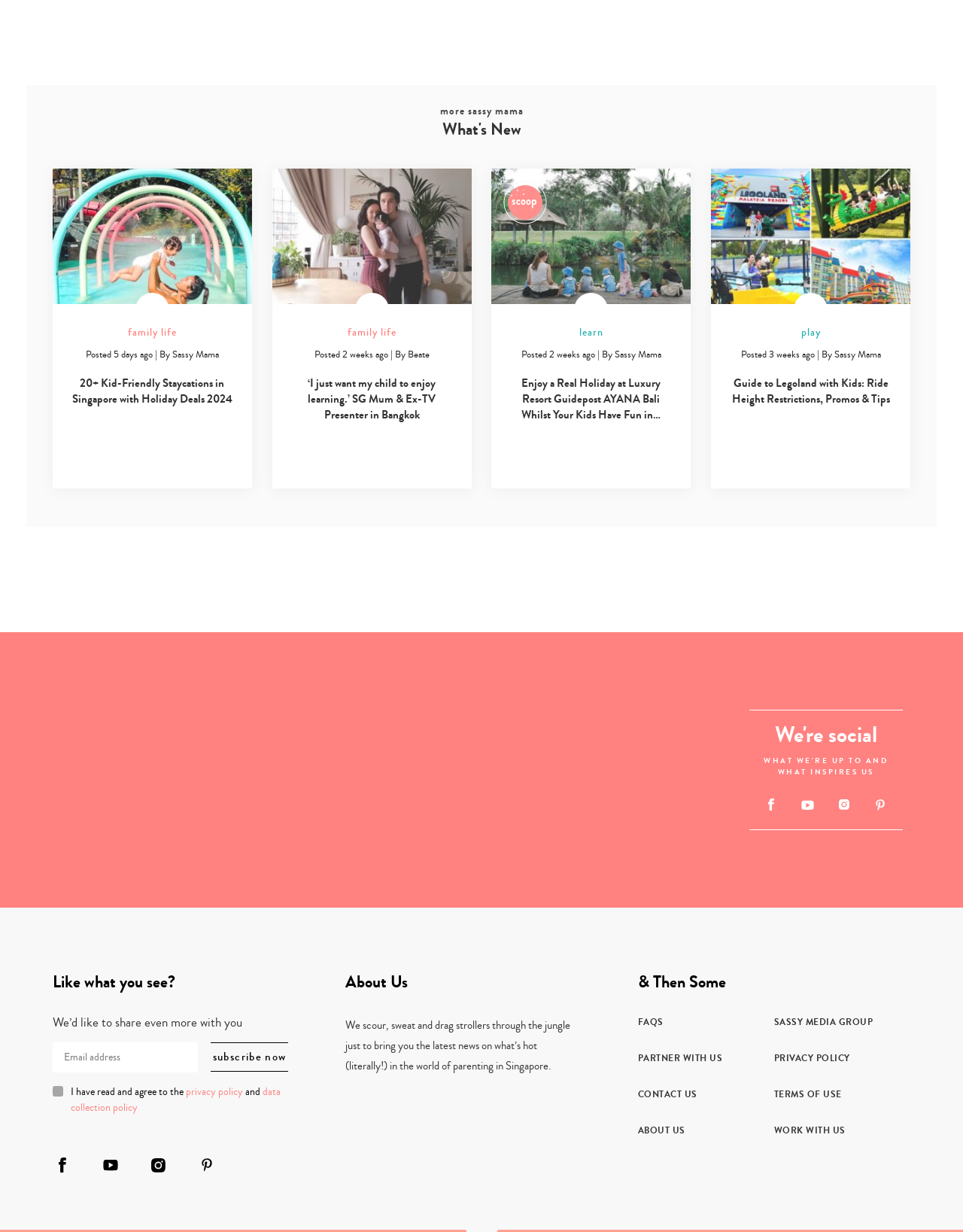Bounding box coordinates are specified in the format (top-left x, top-left y, bottom-right x, bottom-right y). All values are floating point numbers bounded between 0 and 1. Please provide the bounding box coordinate of the region this sentence describes: FAQs

[0.662, 0.825, 0.79, 0.834]